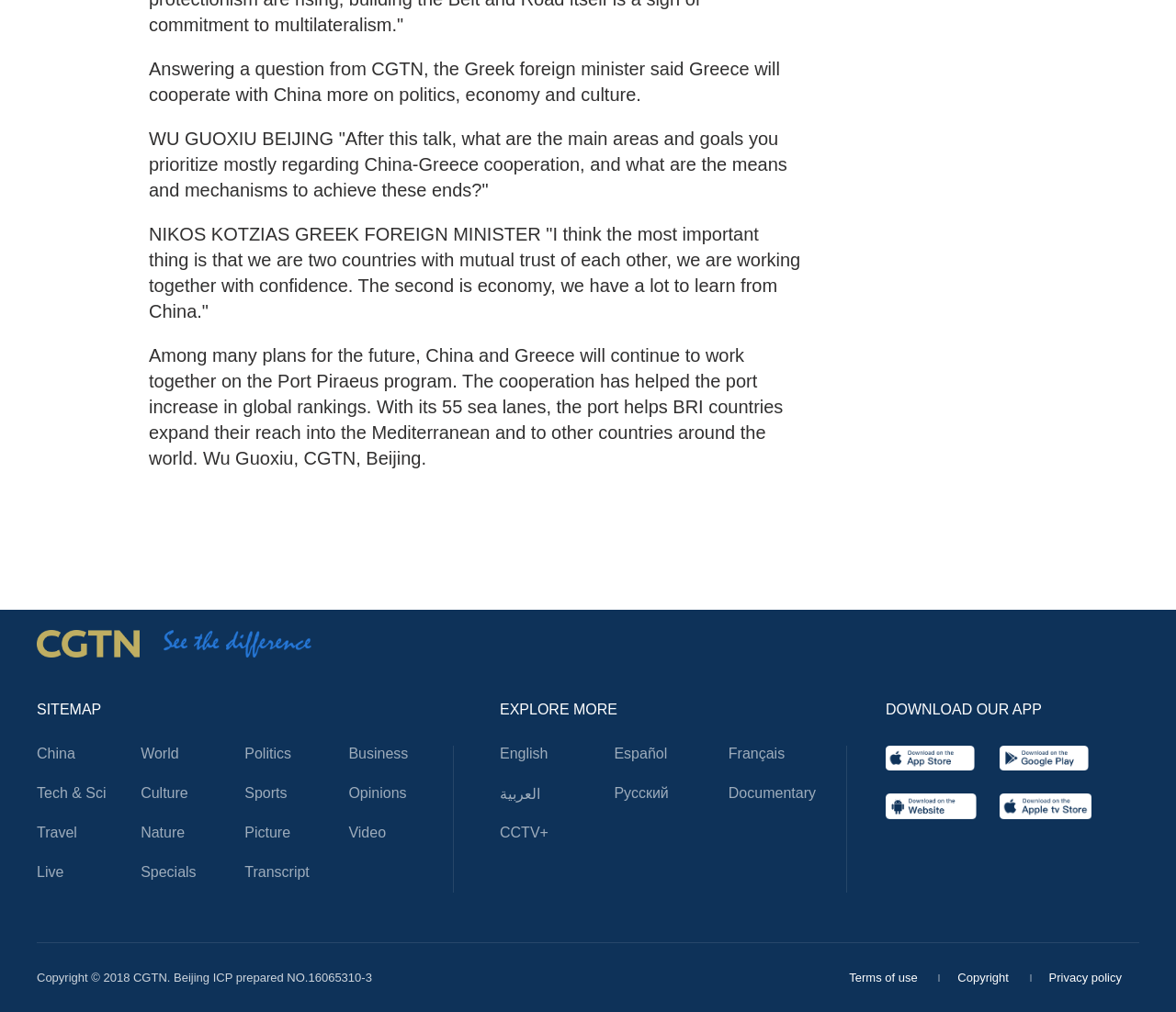Using the element description Español, predict the bounding box coordinates for the UI element. Provide the coordinates in (top-left x, top-left y, bottom-right x, bottom-right y) format with values ranging from 0 to 1.

[0.522, 0.736, 0.567, 0.752]